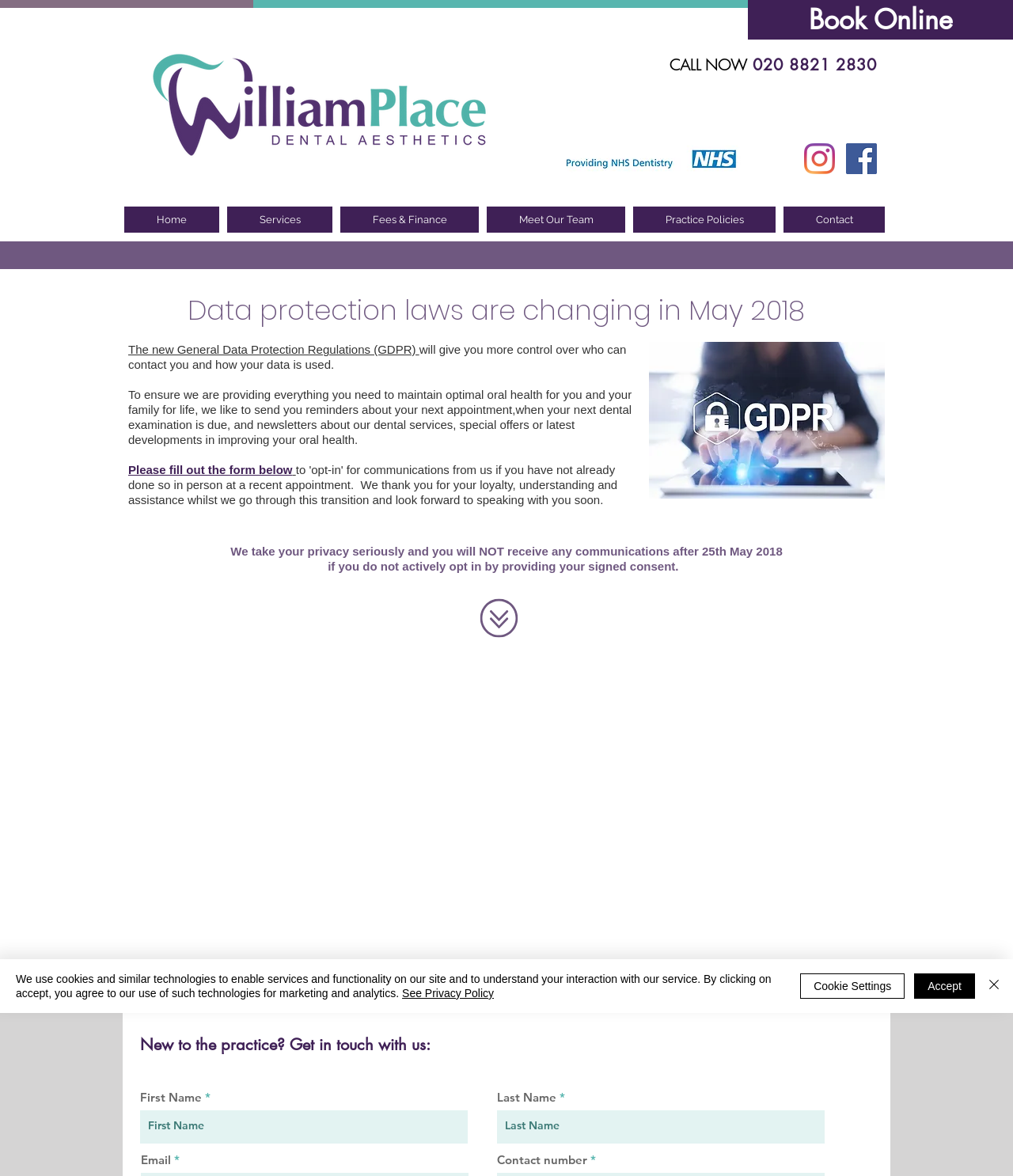Identify the bounding box coordinates of the area you need to click to perform the following instruction: "Book an appointment online".

[0.738, 0.0, 1.0, 0.034]